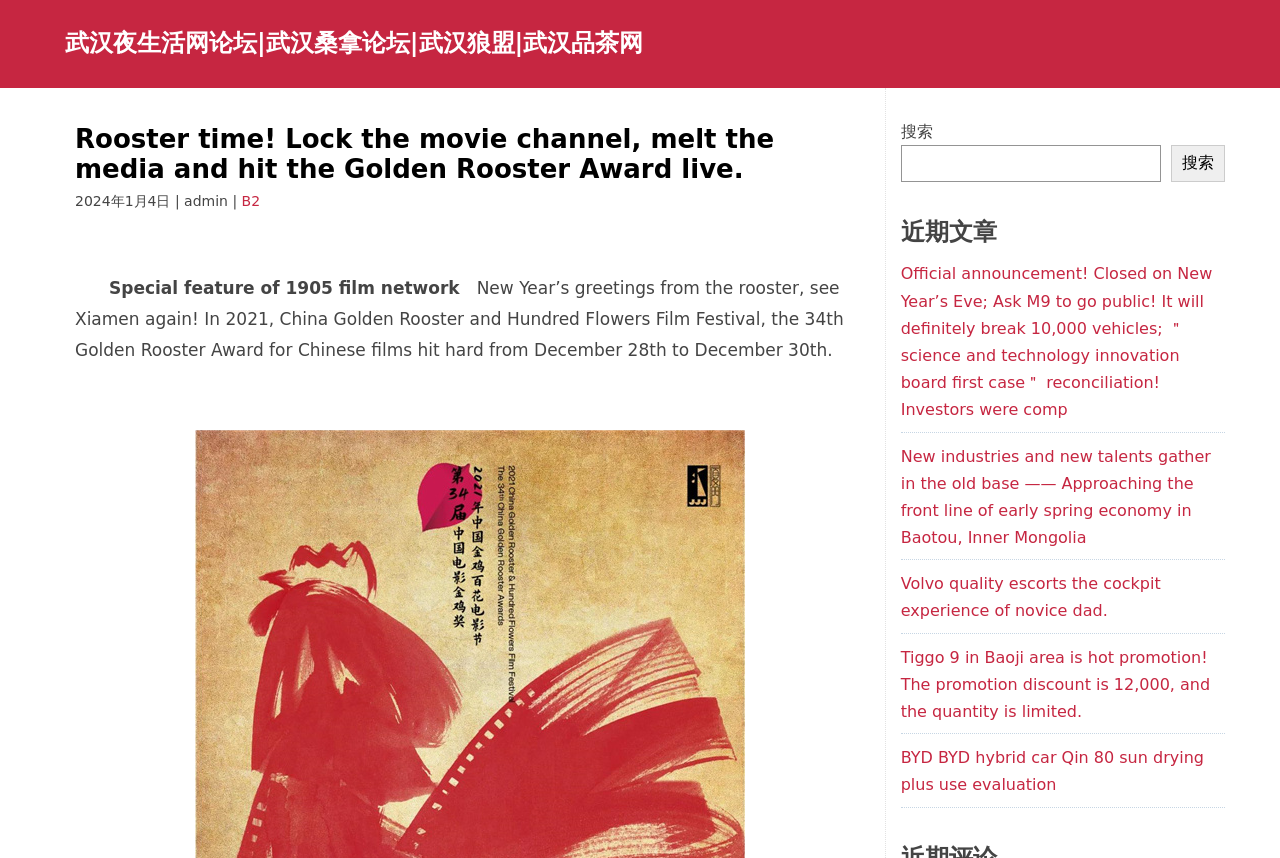What is the special feature of 1905 film network?
Please provide a comprehensive answer based on the information in the image.

I found the text 'Special feature of 1905 film network　' but it does not specify what the special feature is.